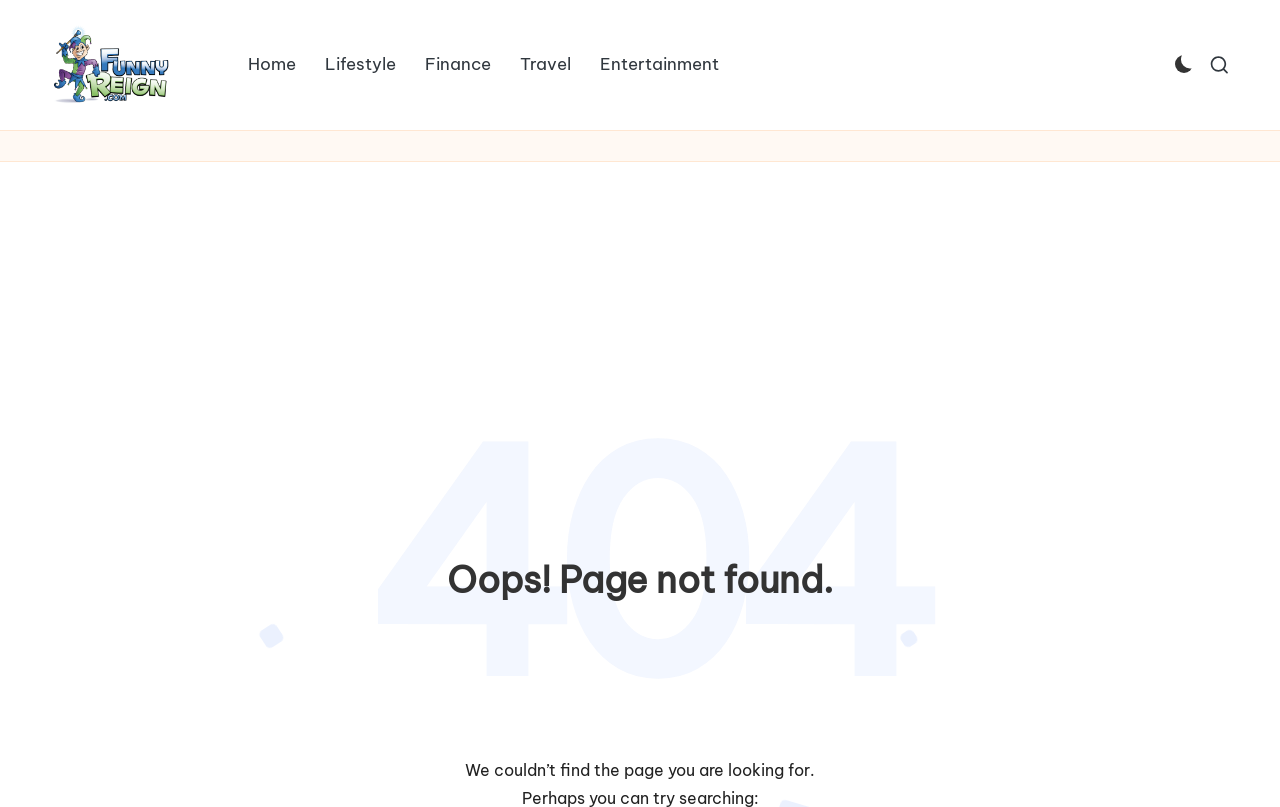Please look at the image and answer the question with a detailed explanation: What is the error message displayed on the page?

The error message is displayed in a heading format, which says 'Oops! Page not found.' This message is indicating that the page the user is trying to access is not found.